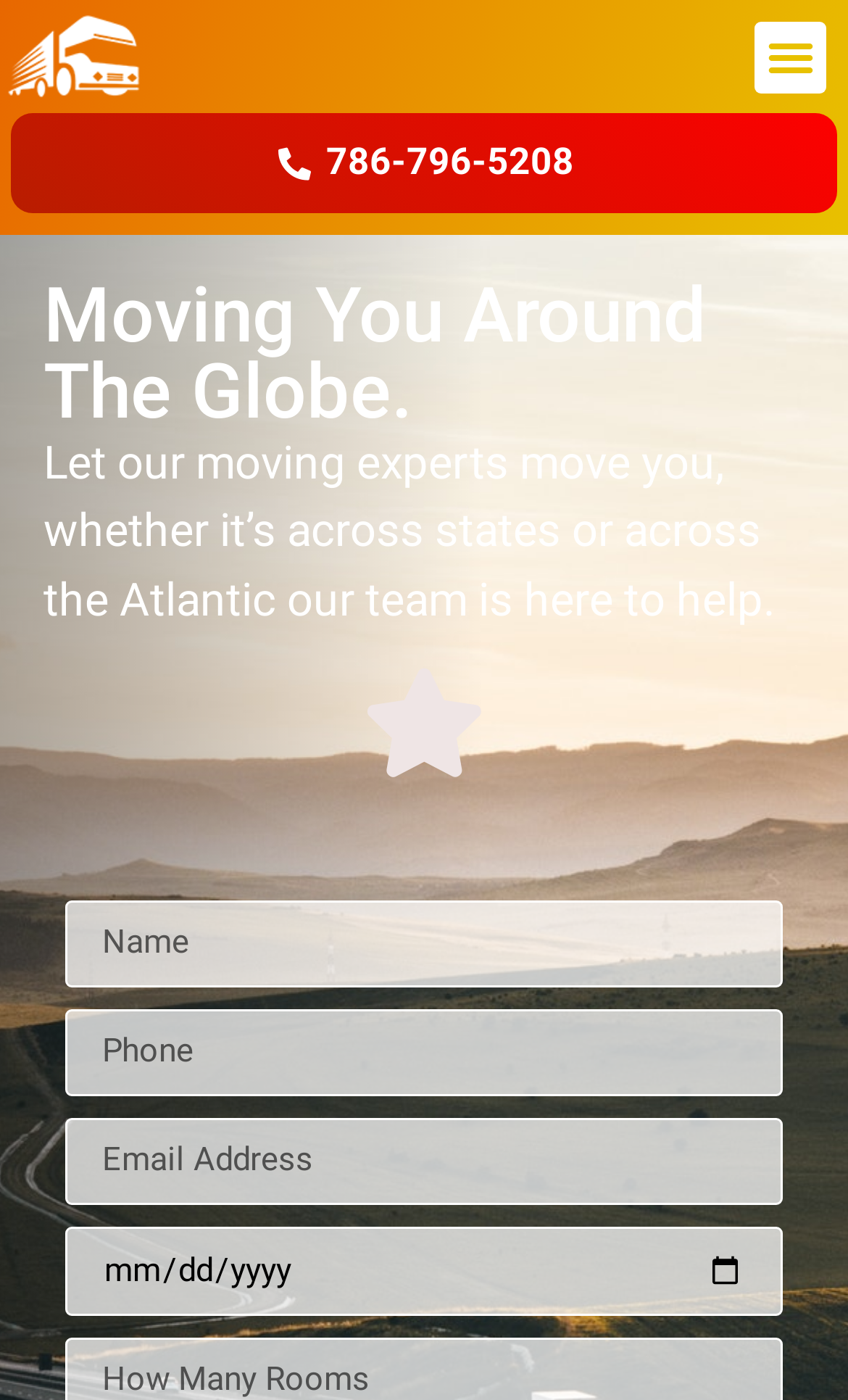Locate the bounding box coordinates of the UI element described by: "parent_node: Phone * name="form_fields[field_8013357]" placeholder="Phone"". Provide the coordinates as four float numbers between 0 and 1, formatted as [left, top, right, bottom].

[0.077, 0.721, 0.923, 0.783]